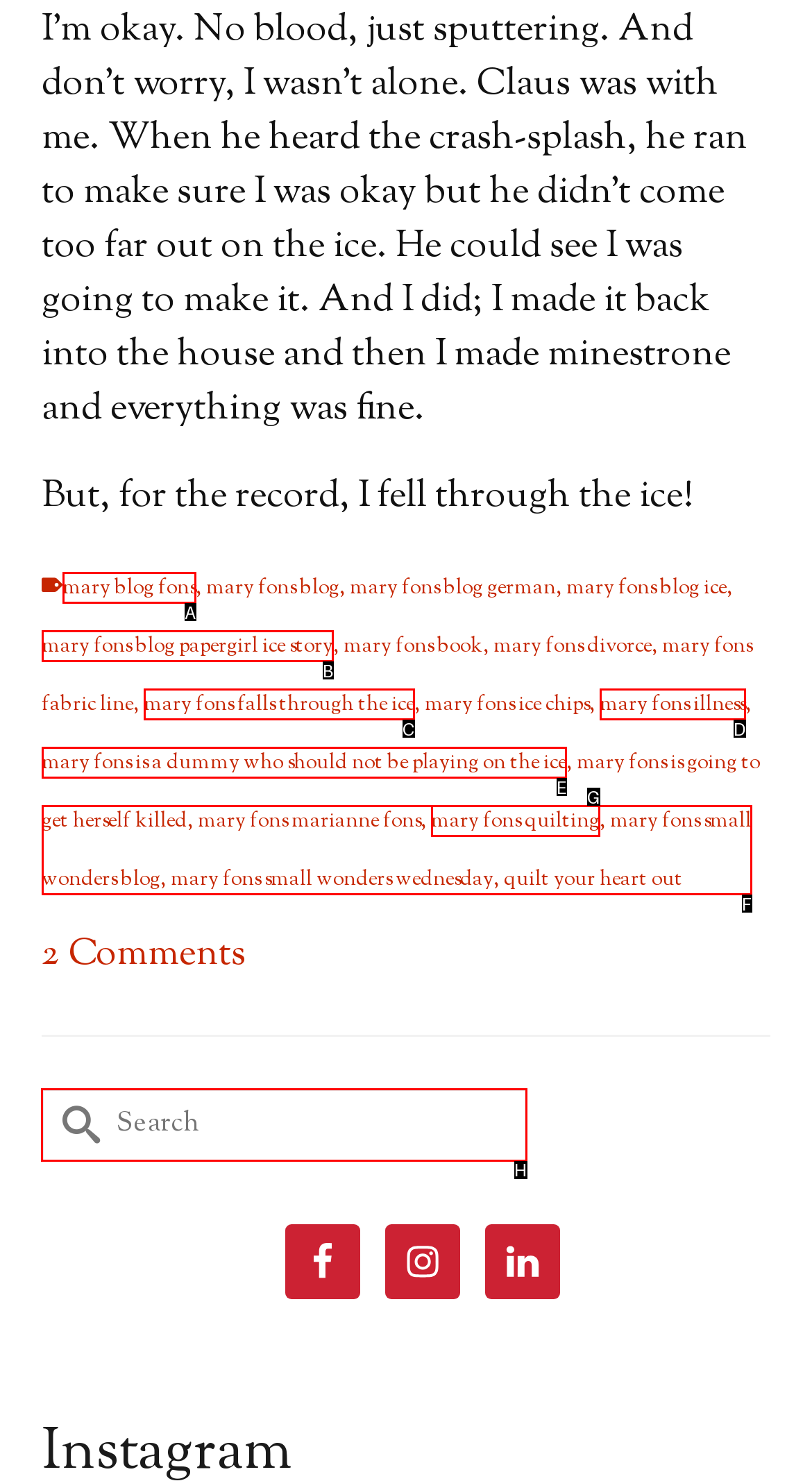Decide which HTML element to click to complete the task: Search for something Provide the letter of the appropriate option.

H